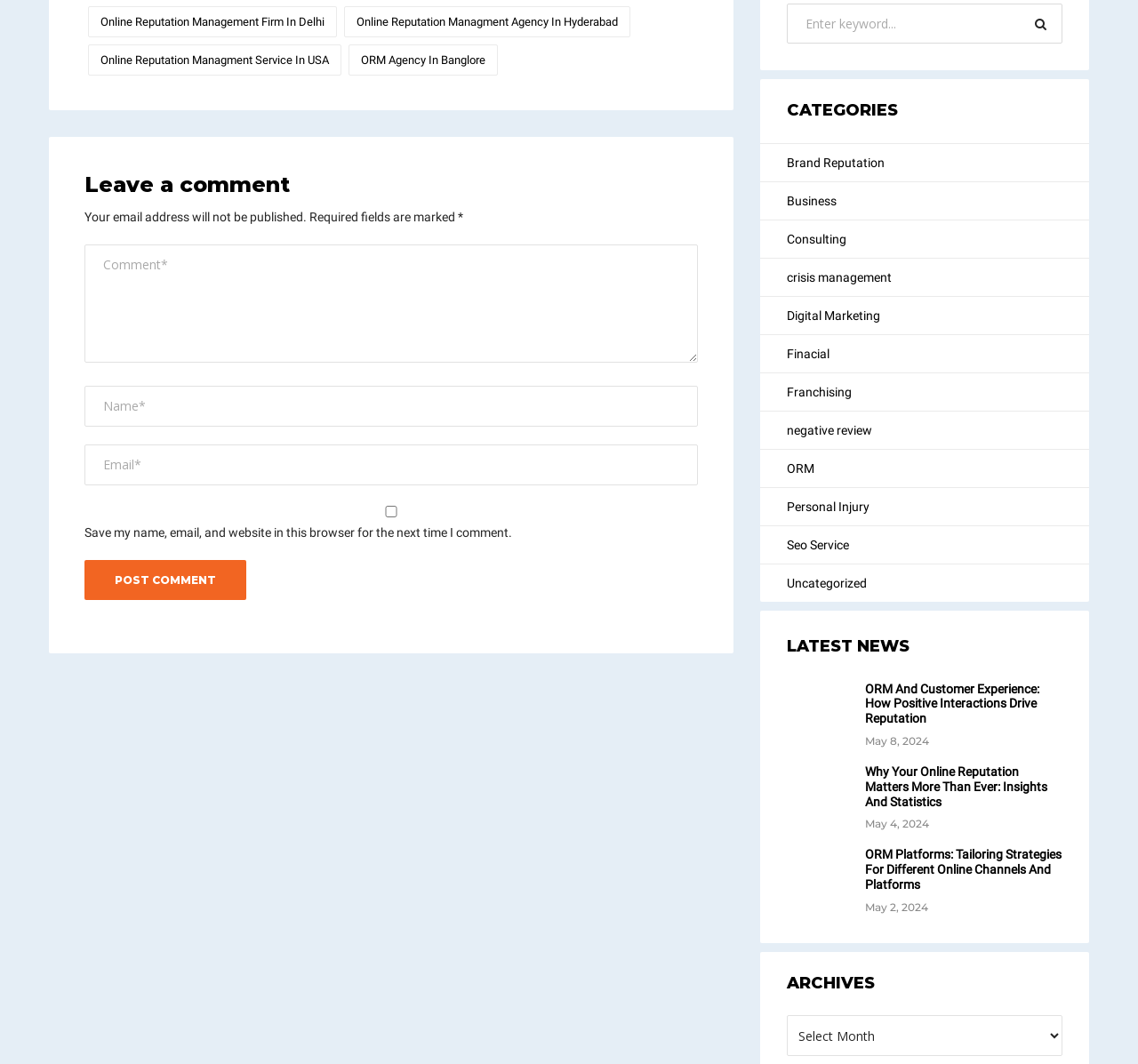Please locate the bounding box coordinates of the element's region that needs to be clicked to follow the instruction: "Leave a comment". The bounding box coordinates should be provided as four float numbers between 0 and 1, i.e., [left, top, right, bottom].

[0.074, 0.162, 0.613, 0.186]